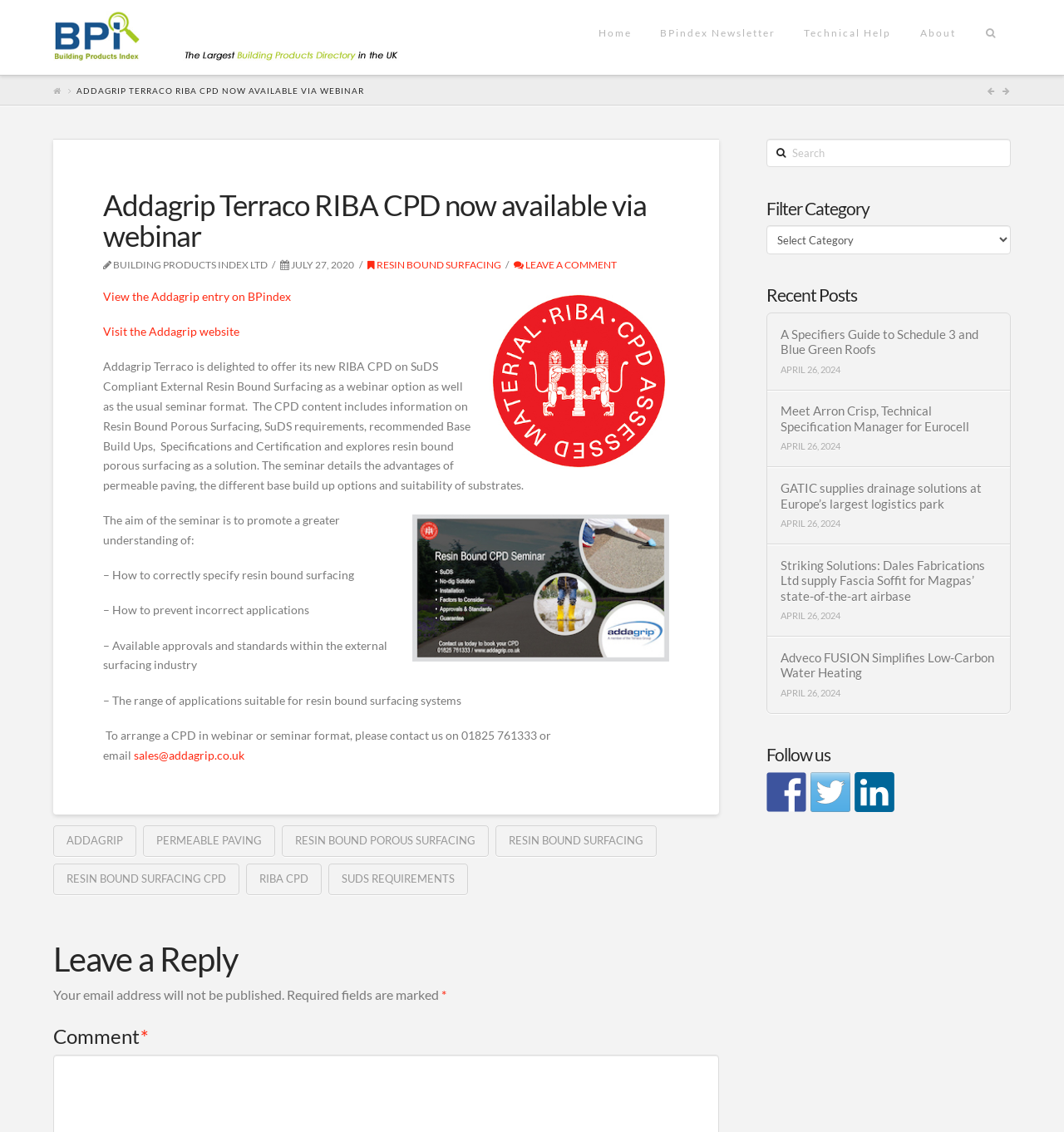Identify the bounding box coordinates of the section that should be clicked to achieve the task described: "Follow us on Facebook".

[0.72, 0.682, 0.758, 0.717]